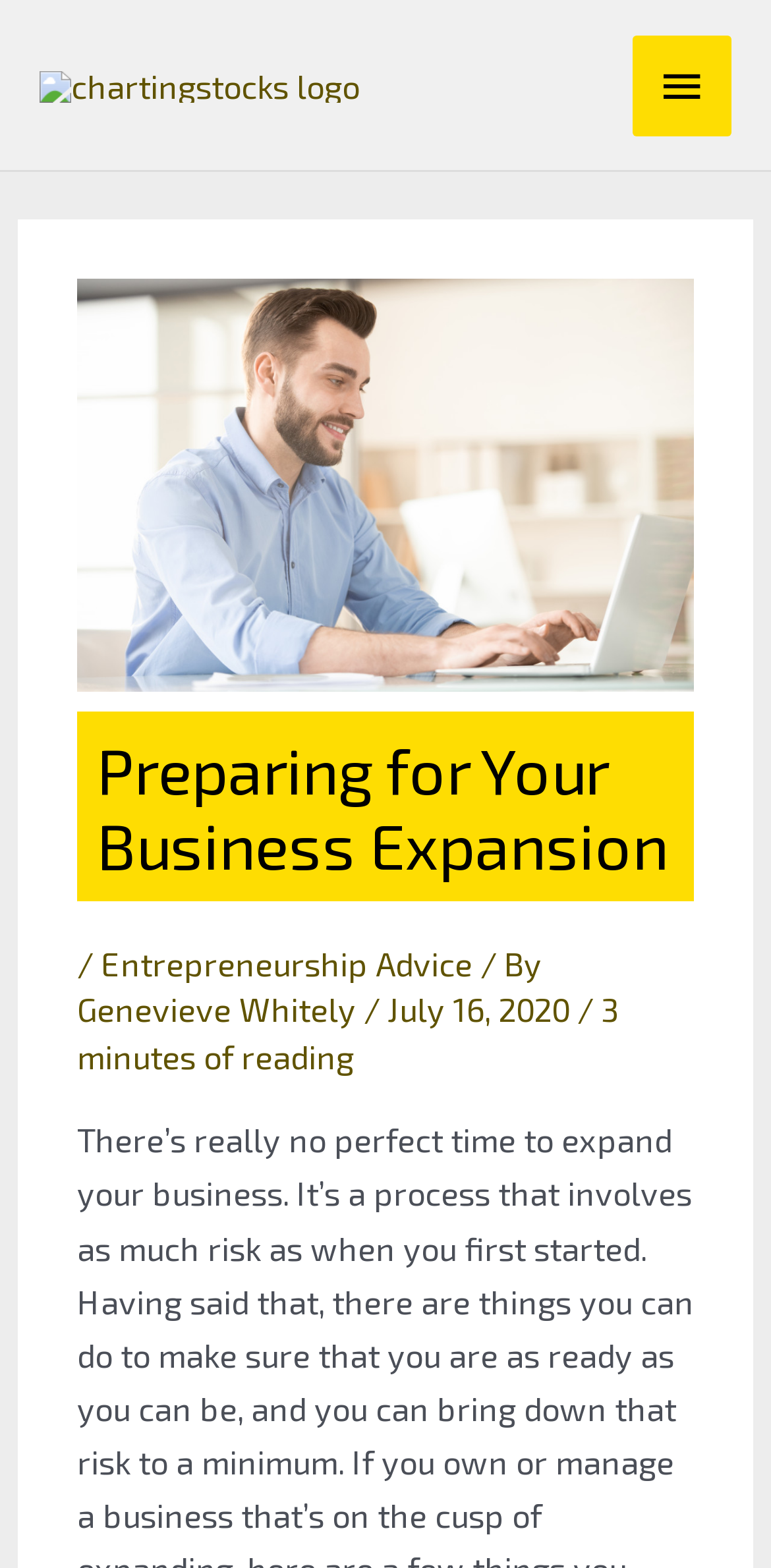Produce an extensive caption that describes everything on the webpage.

The webpage is about business expansion, specifically providing advice and guidance for entrepreneurs. At the top left corner, there is a logo of "Charting Stocks" which is a clickable link. To the right of the logo, there is a main menu button that, when expanded, controls the primary menu.

Below the logo and main menu button, there is a header section that takes up most of the width of the page. Within this section, there is an image of a man working remotely, which spans about half of the section's height. Above the image, there is a heading that reads "Preparing for Your Business Expansion". Below the image, there are several lines of text, including a category label "Entrepreneurship Advice", an author name "Genevieve Whitely", a publication date "July 16, 2020", and a reading time estimate "3 minutes of reading". These text elements are arranged horizontally, with the category label and author name on the left, and the publication date and reading time on the right.

The overall layout of the page is clean and organized, with a clear hierarchy of elements. The use of headings, images, and concise text makes it easy to navigate and understand the content.